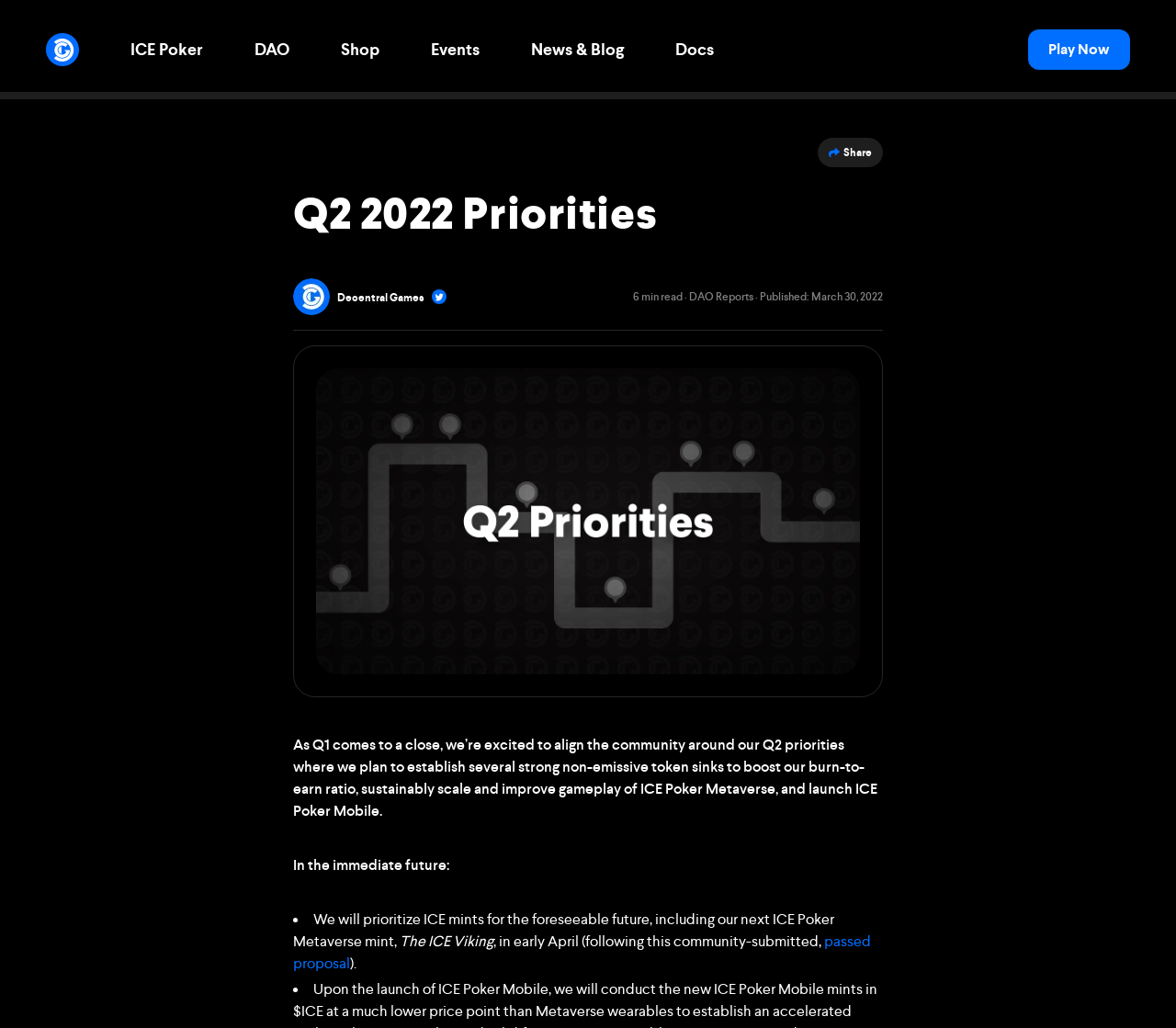Provide the bounding box coordinates for the UI element that is described by this text: "Treasury Explore our assets". The coordinates should be in the form of four float numbers between 0 and 1: [left, top, right, bottom].

[0.189, 0.179, 0.387, 0.26]